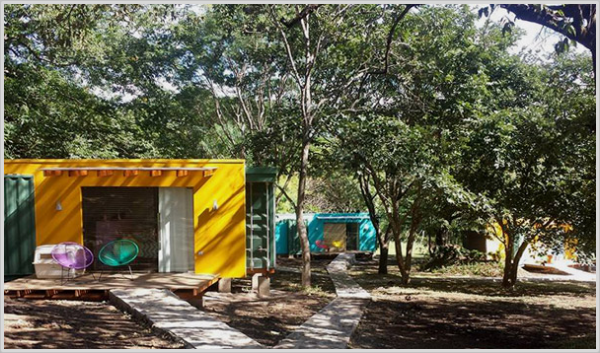What is the hotel's commitment highlighted in this environment?
Provide a well-explained and detailed answer to the question.

The caption highlights the hotel's commitment to sustainability and providing an immersive nature experience, which is evident in the eco-friendly cabins and the serene atmosphere created by the lush greenery and winding stone pathways.